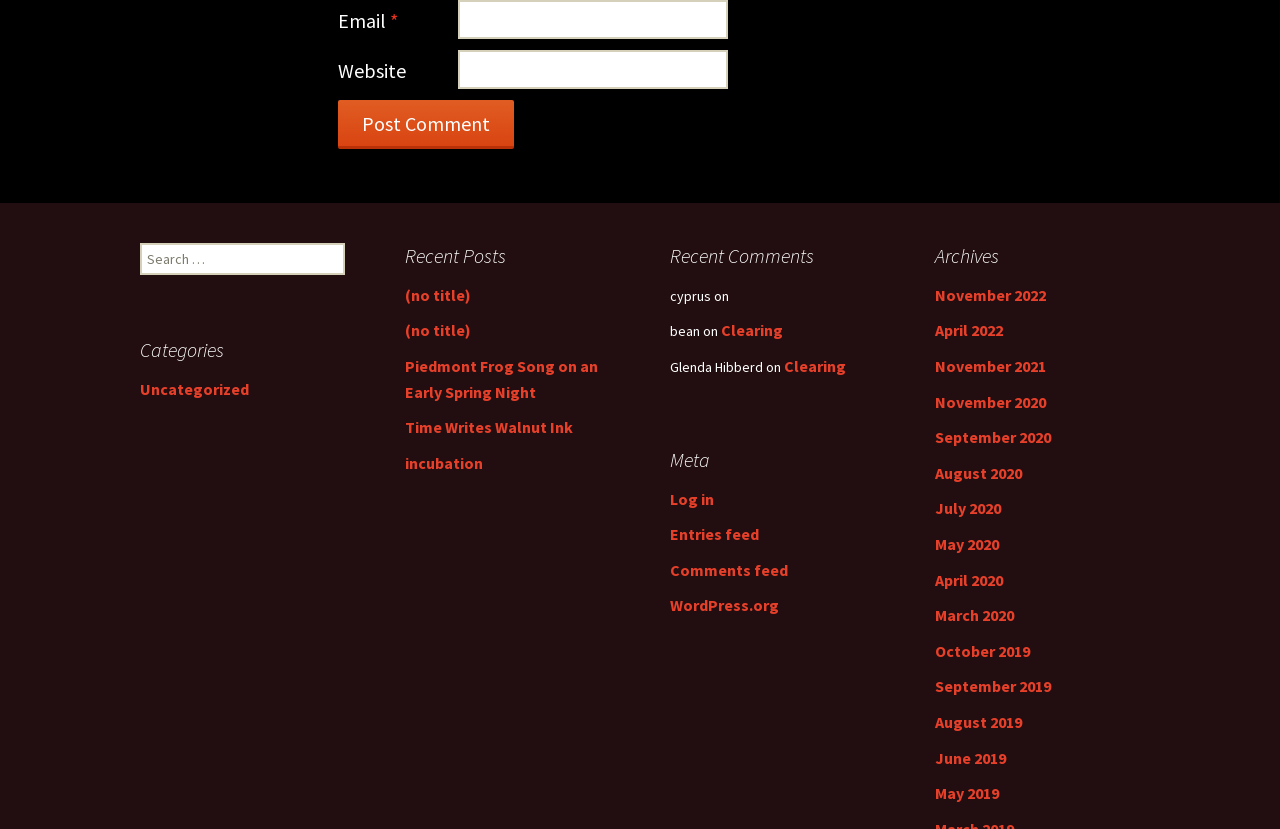Could you find the bounding box coordinates of the clickable area to complete this instruction: "View the archives for November 2022"?

[0.73, 0.344, 0.817, 0.368]